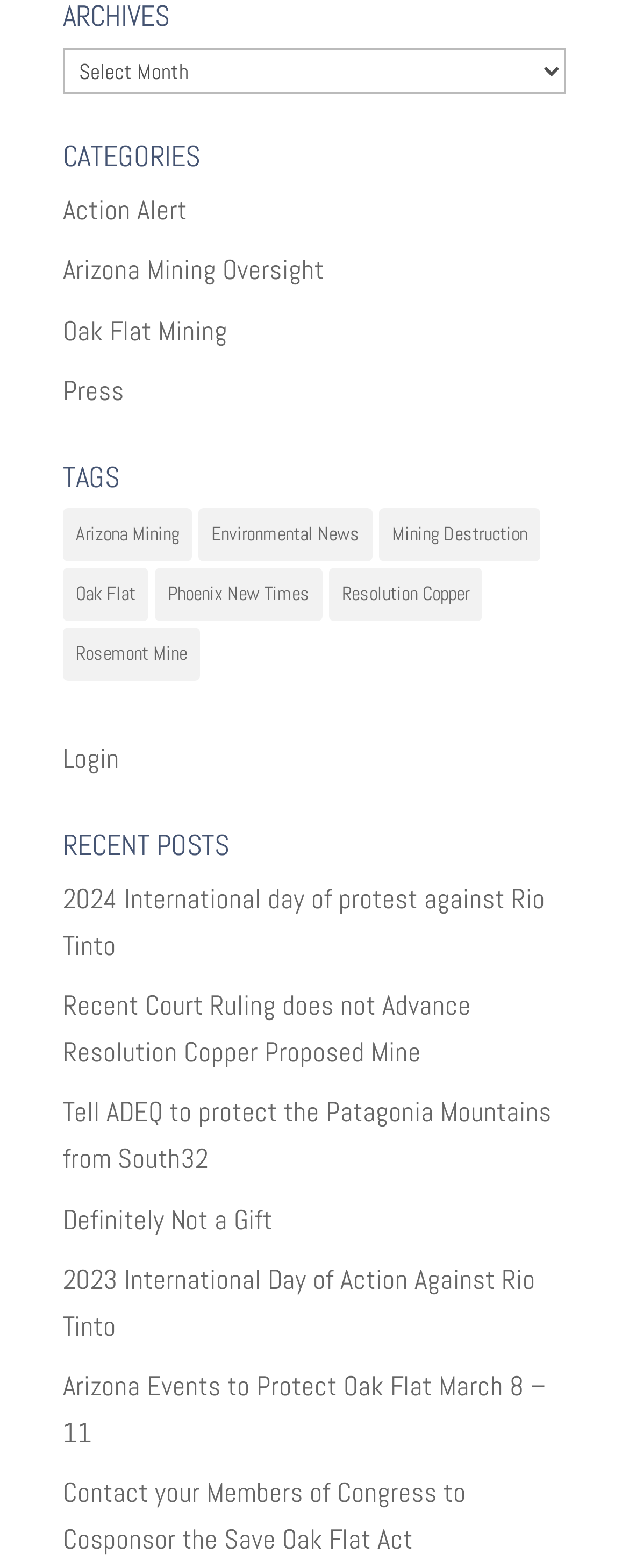How many categories are listed?
Please provide a single word or phrase answer based on the image.

5